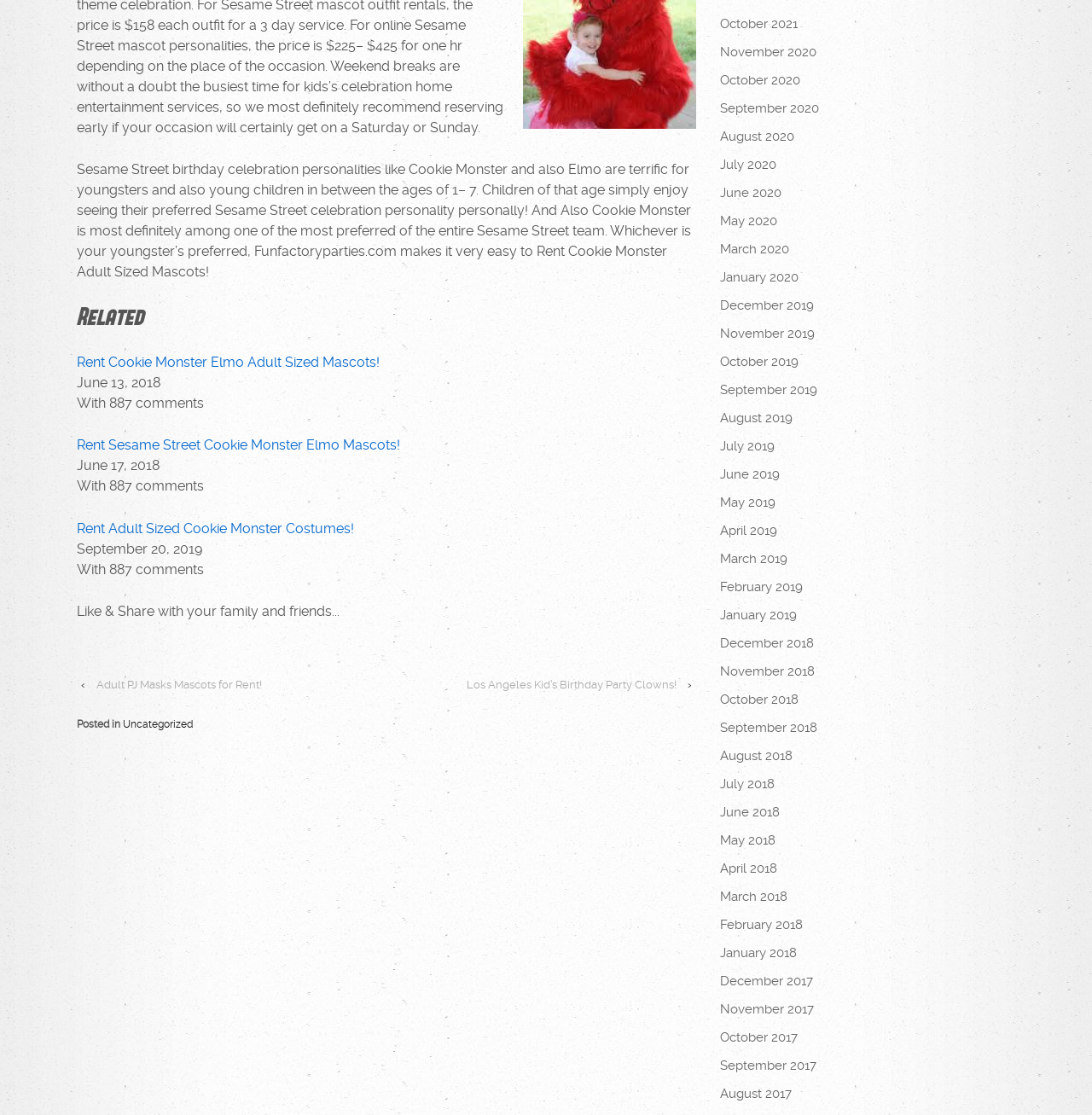With reference to the image, please provide a detailed answer to the following question: What is the name of the character mentioned in the first link?

The name of the character mentioned in the first link is Cookie Monster, which can be inferred from the text 'Rent Cookie Monster Elmo Adult Sized Mascots!' in the first link.